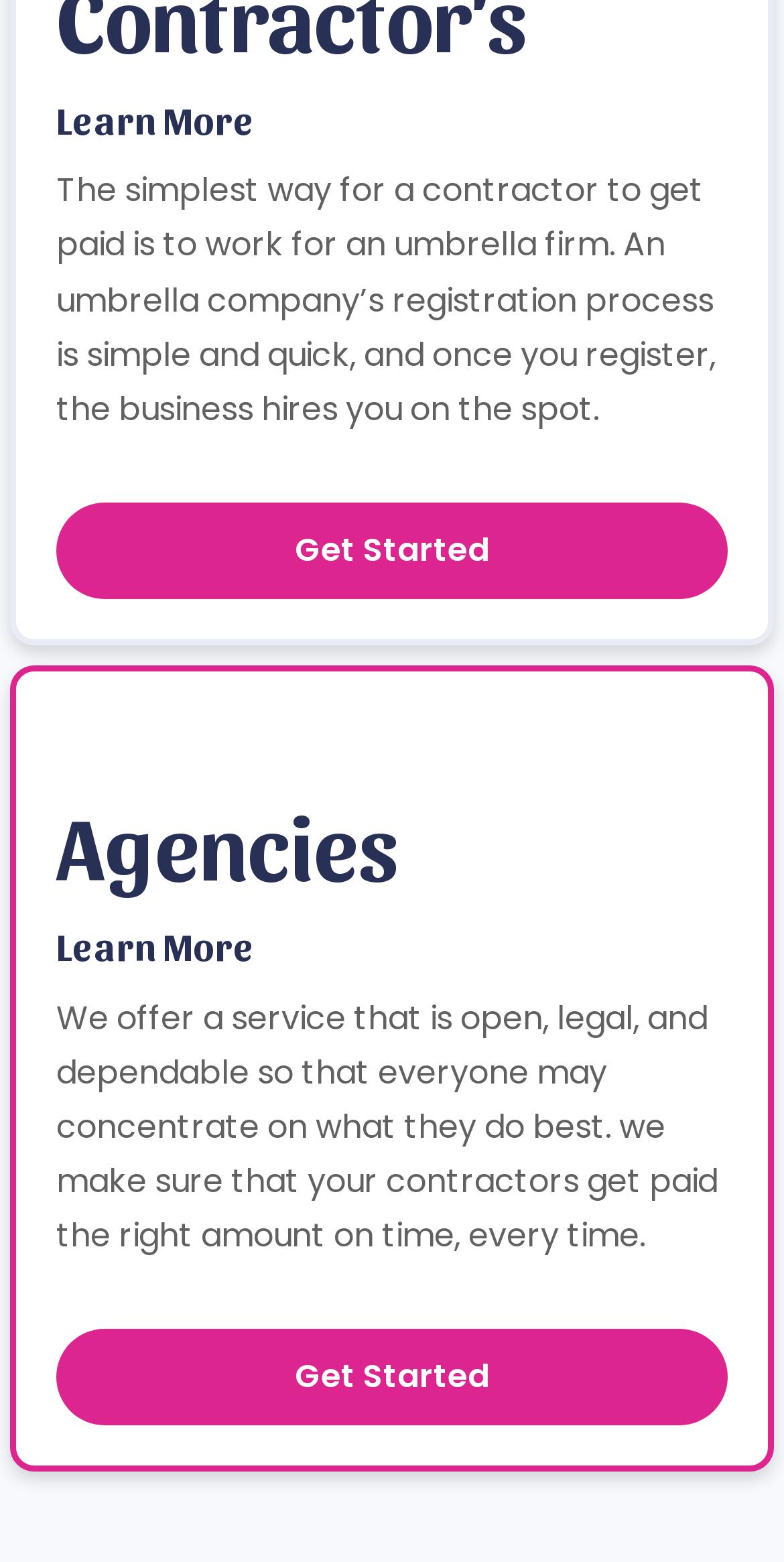What is the simplest way for a contractor to get paid?
Please give a detailed answer to the question using the information shown in the image.

According to the StaticText element, 'The simplest way for a contractor to get paid is to work for an umbrella firm.' This suggests that the webpage is promoting umbrella companies as a convenient way for contractors to receive payment.